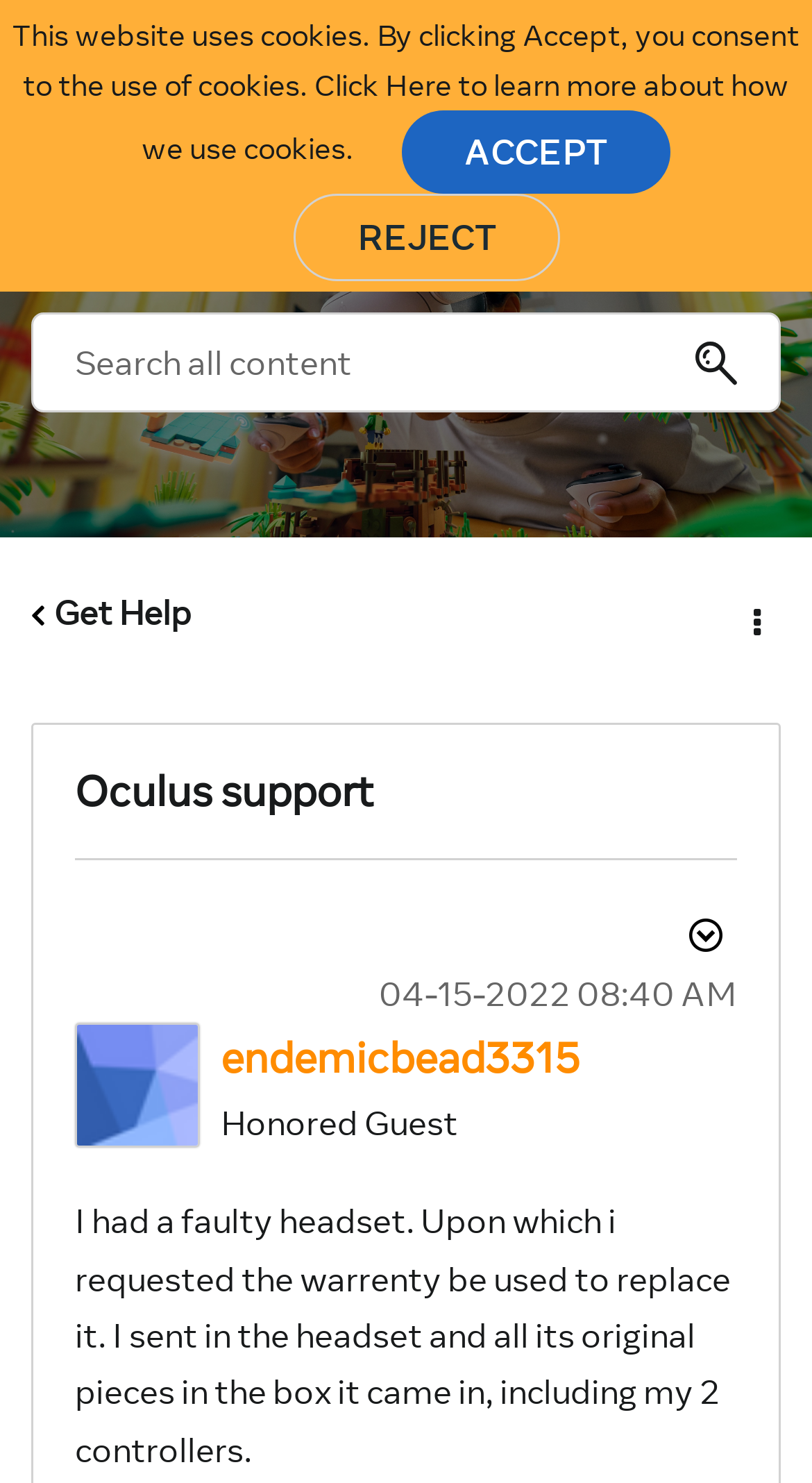Locate the UI element that matches the description 2024年2月 in the webpage screenshot. Return the bounding box coordinates in the format (top-left x, top-left y, bottom-right x, bottom-right y), with values ranging from 0 to 1.

None